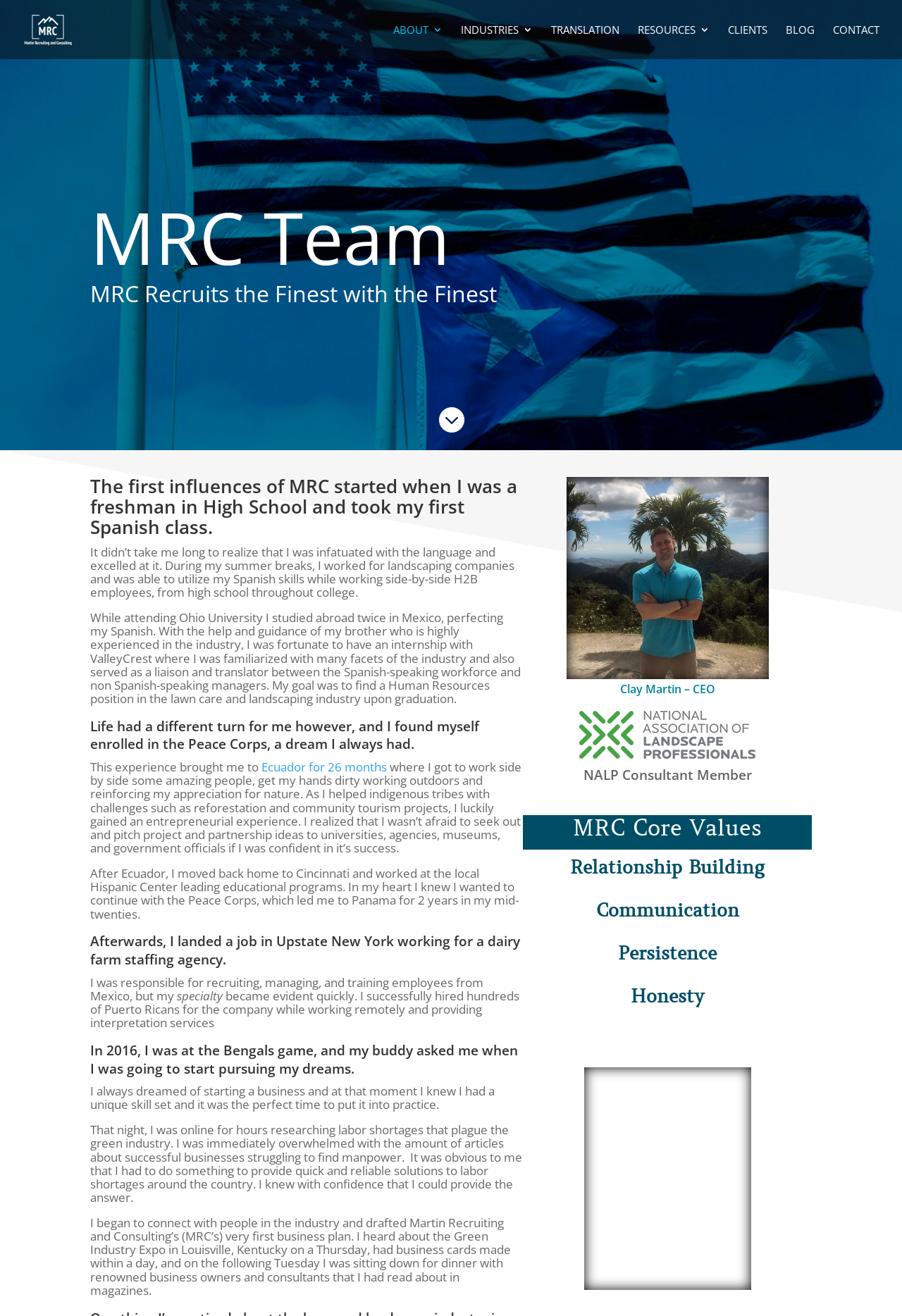Given the element description "Ecuador for 26 months" in the screenshot, predict the bounding box coordinates of that UI element.

[0.29, 0.577, 0.429, 0.589]